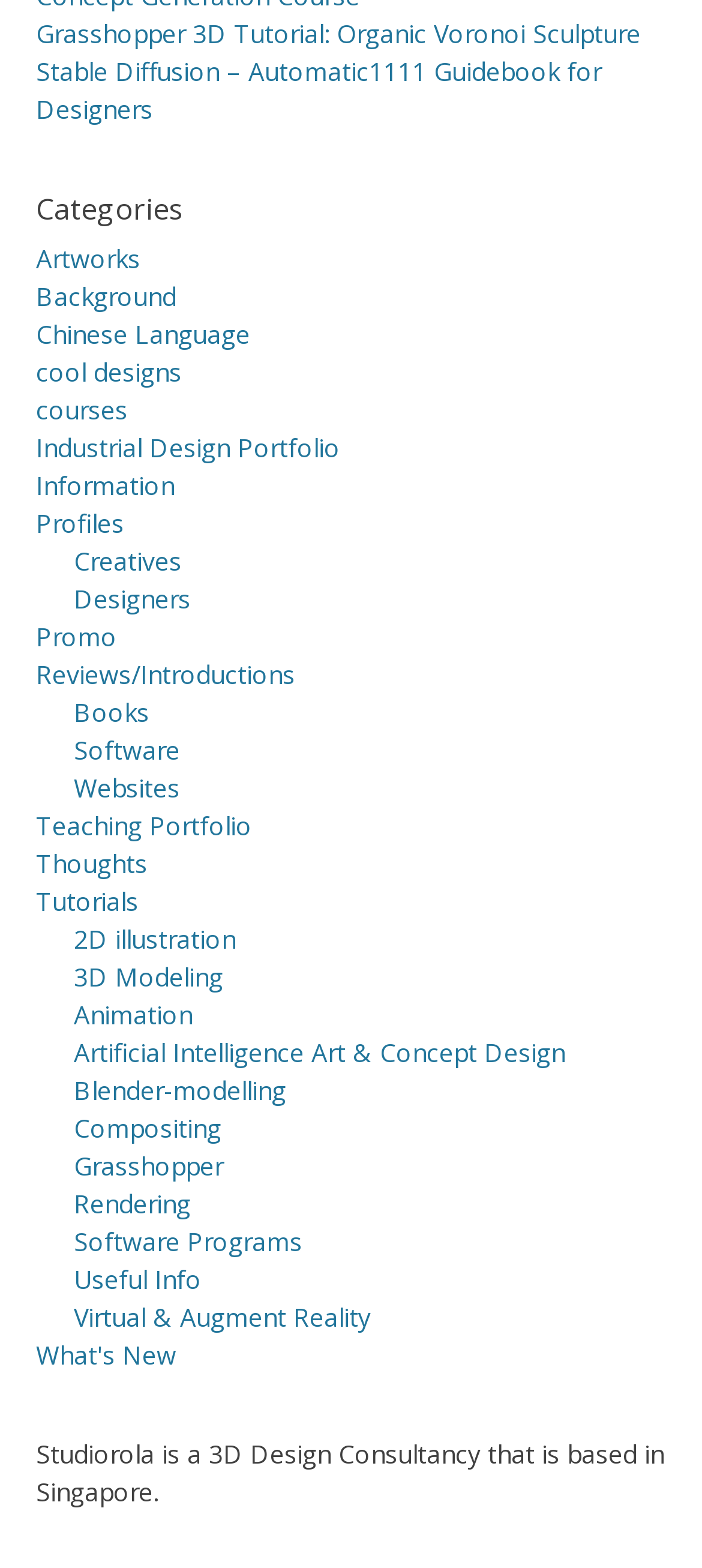Examine the image and give a thorough answer to the following question:
What categories are listed on the webpage?

The webpage has a section labeled 'Categories' which lists multiple categories, including 'Artworks', 'Background', 'Chinese Language', and many others. These categories are listed as links on the webpage.